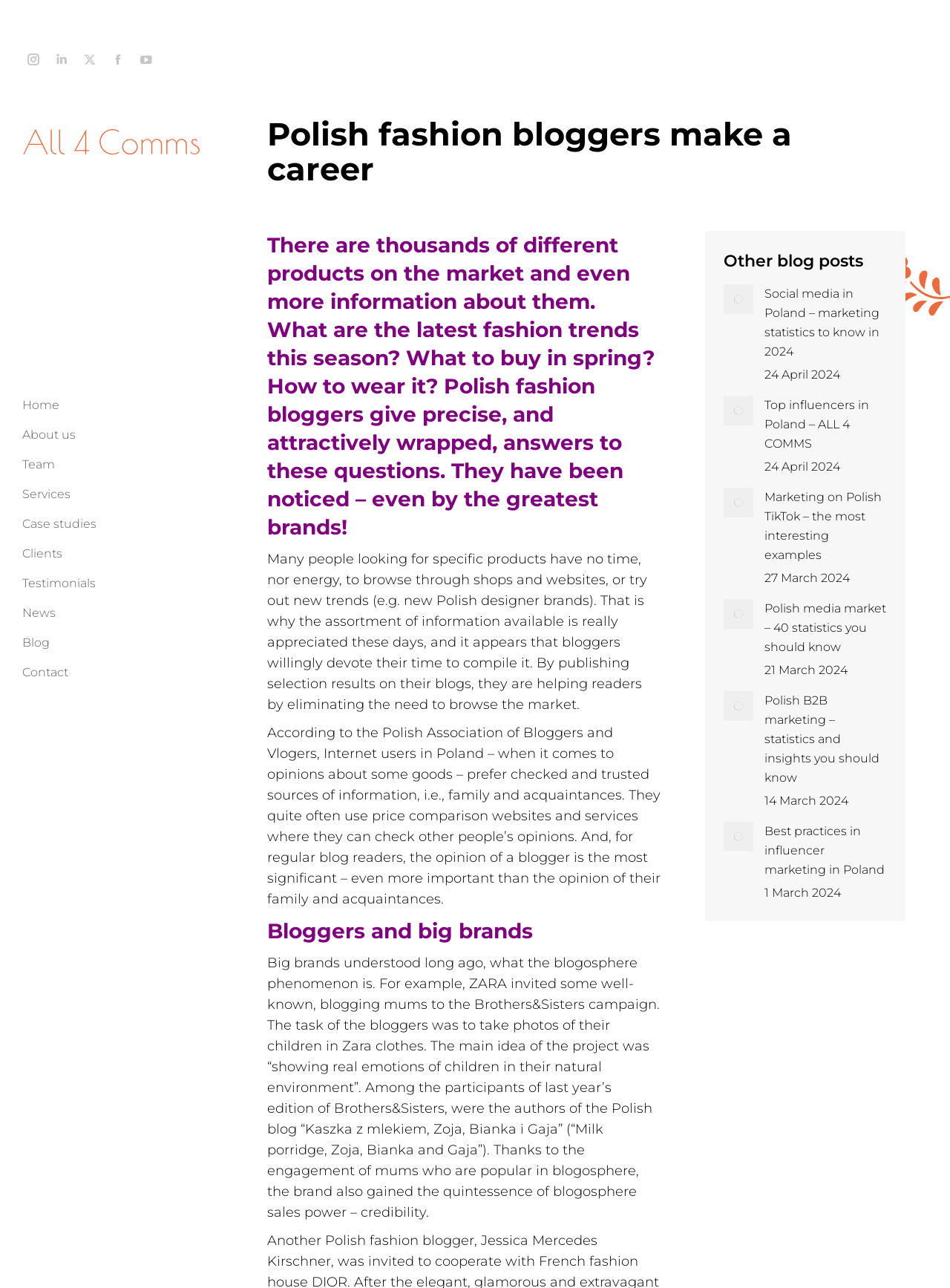Ascertain the bounding box coordinates for the UI element detailed here: "Go to Top". The coordinates should be provided as [left, top, right, bottom] with each value being a float between 0 and 1.

[0.961, 0.709, 0.992, 0.732]